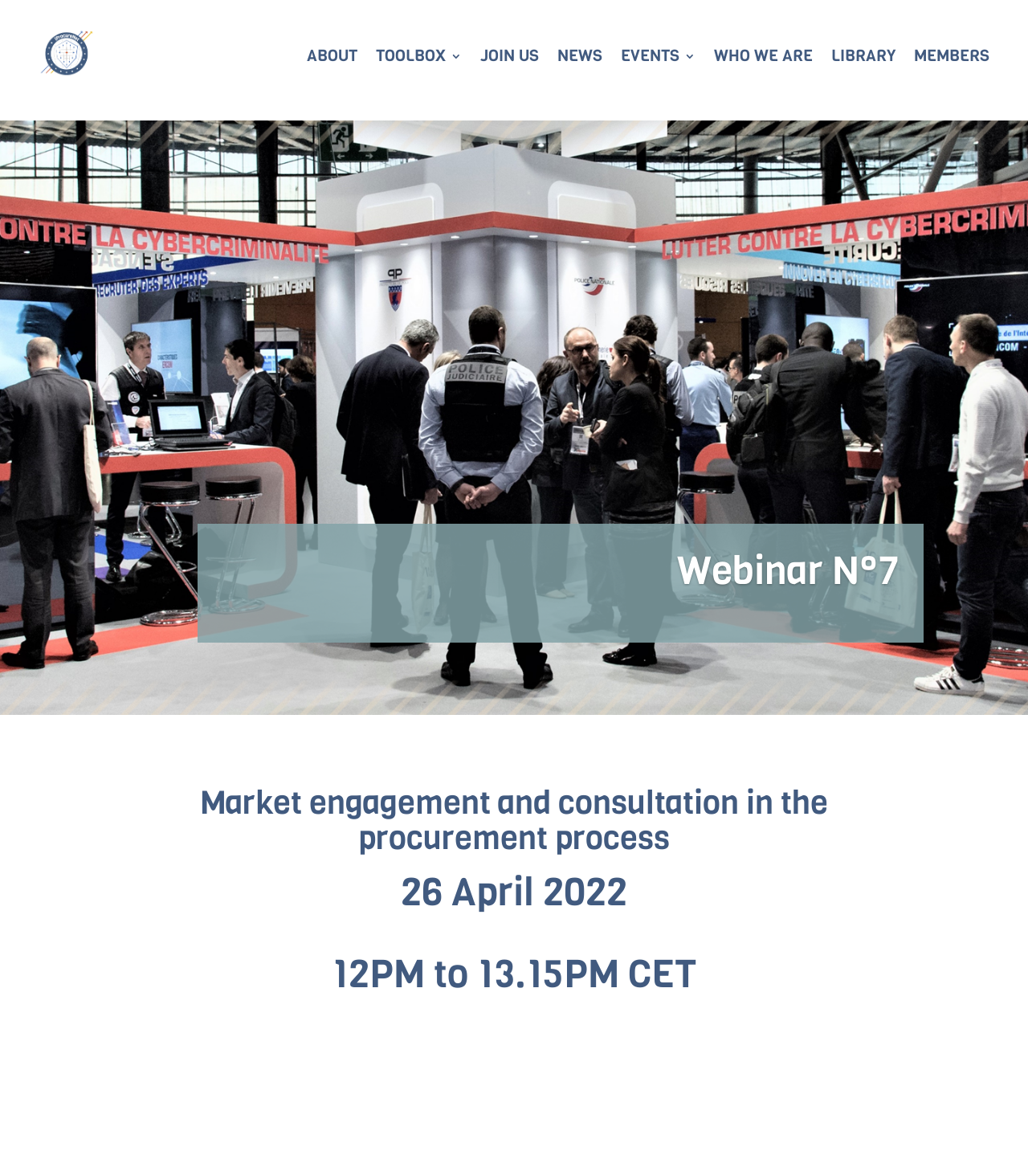Indicate the bounding box coordinates of the element that needs to be clicked to satisfy the following instruction: "View Webinar N°7 details". The coordinates should be four float numbers between 0 and 1, i.e., [left, top, right, bottom].

[0.216, 0.466, 0.875, 0.526]